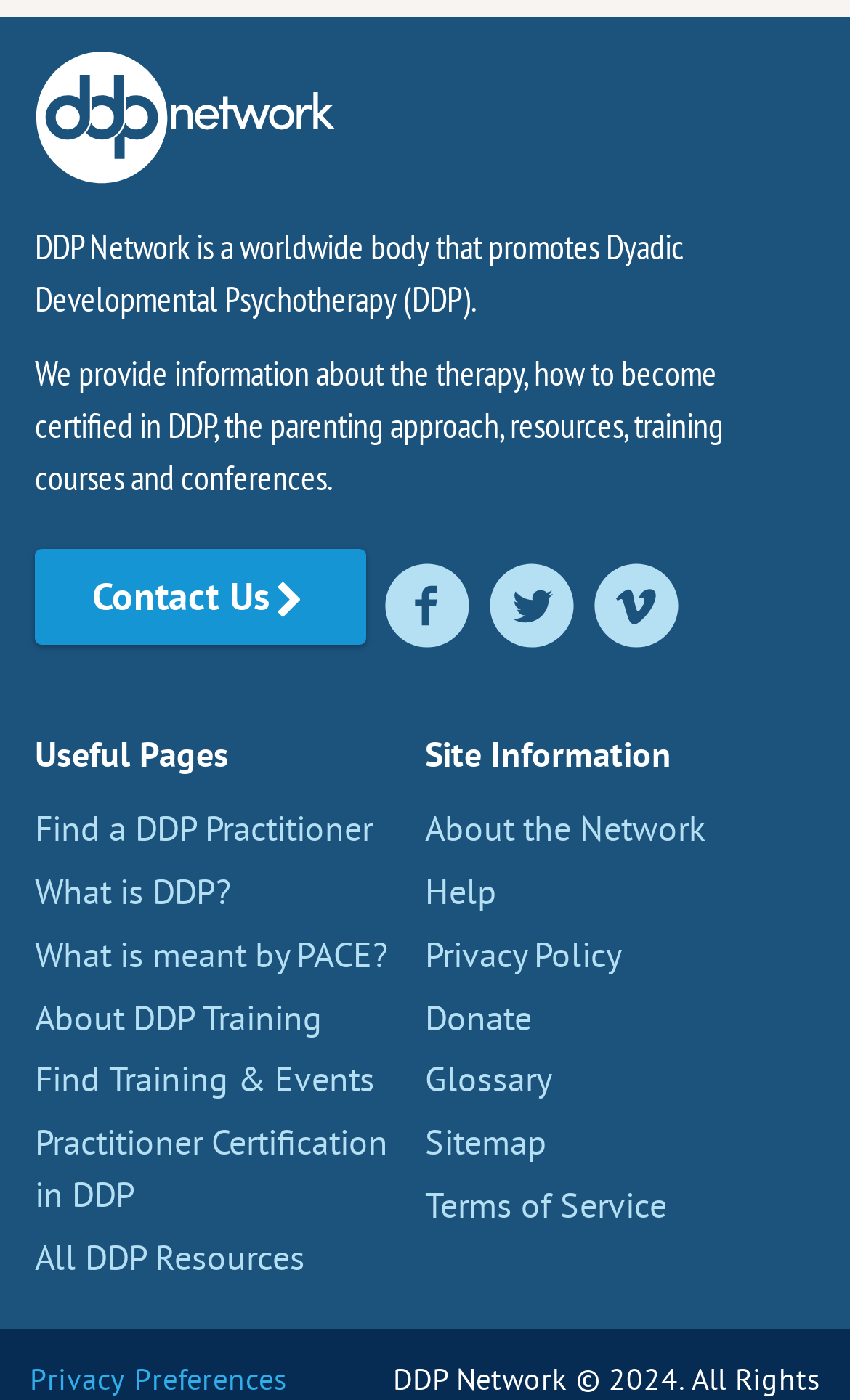What is the last link under 'Useful Pages'?
Look at the webpage screenshot and answer the question with a detailed explanation.

The last link under 'Useful Pages' can be found by looking at the links under the heading 'Useful Pages', and the last one is 'All DDP Resources'.